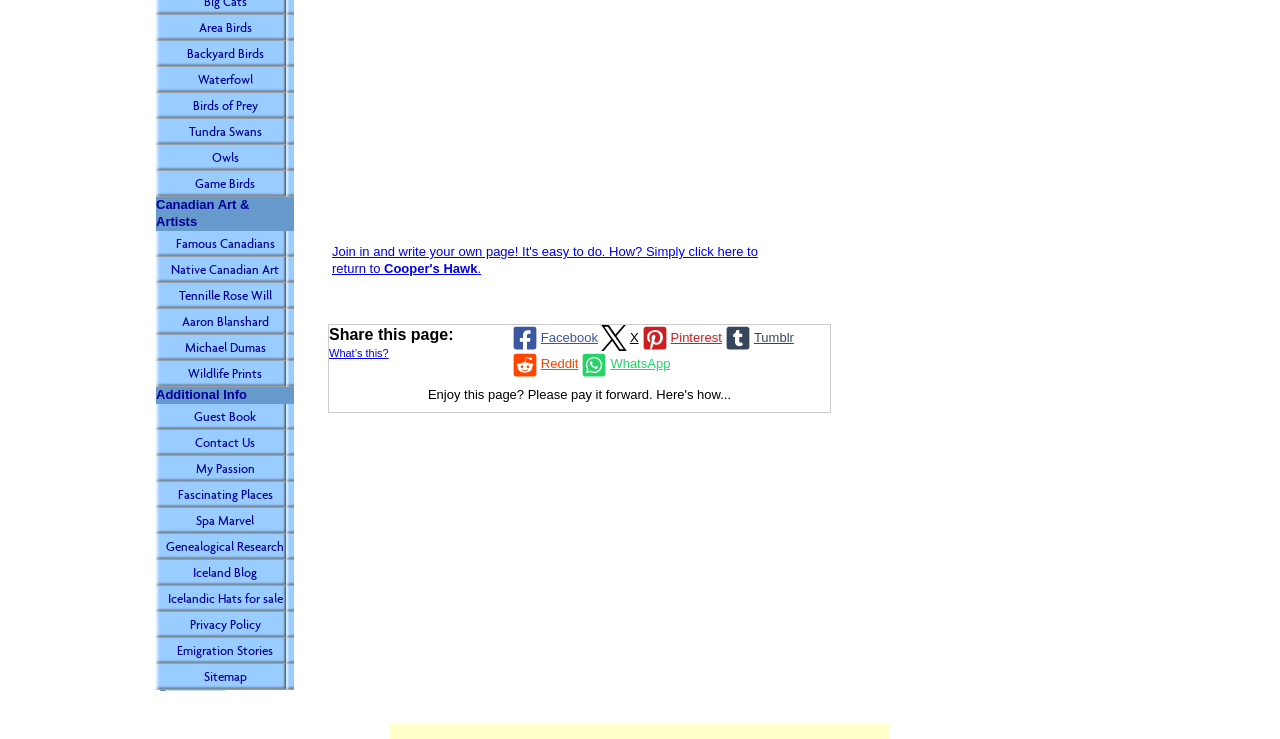Find the bounding box of the element with the following description: "X". The coordinates must be four float numbers between 0 and 1, formatted as [left, top, right, bottom].

[0.467, 0.44, 0.499, 0.476]